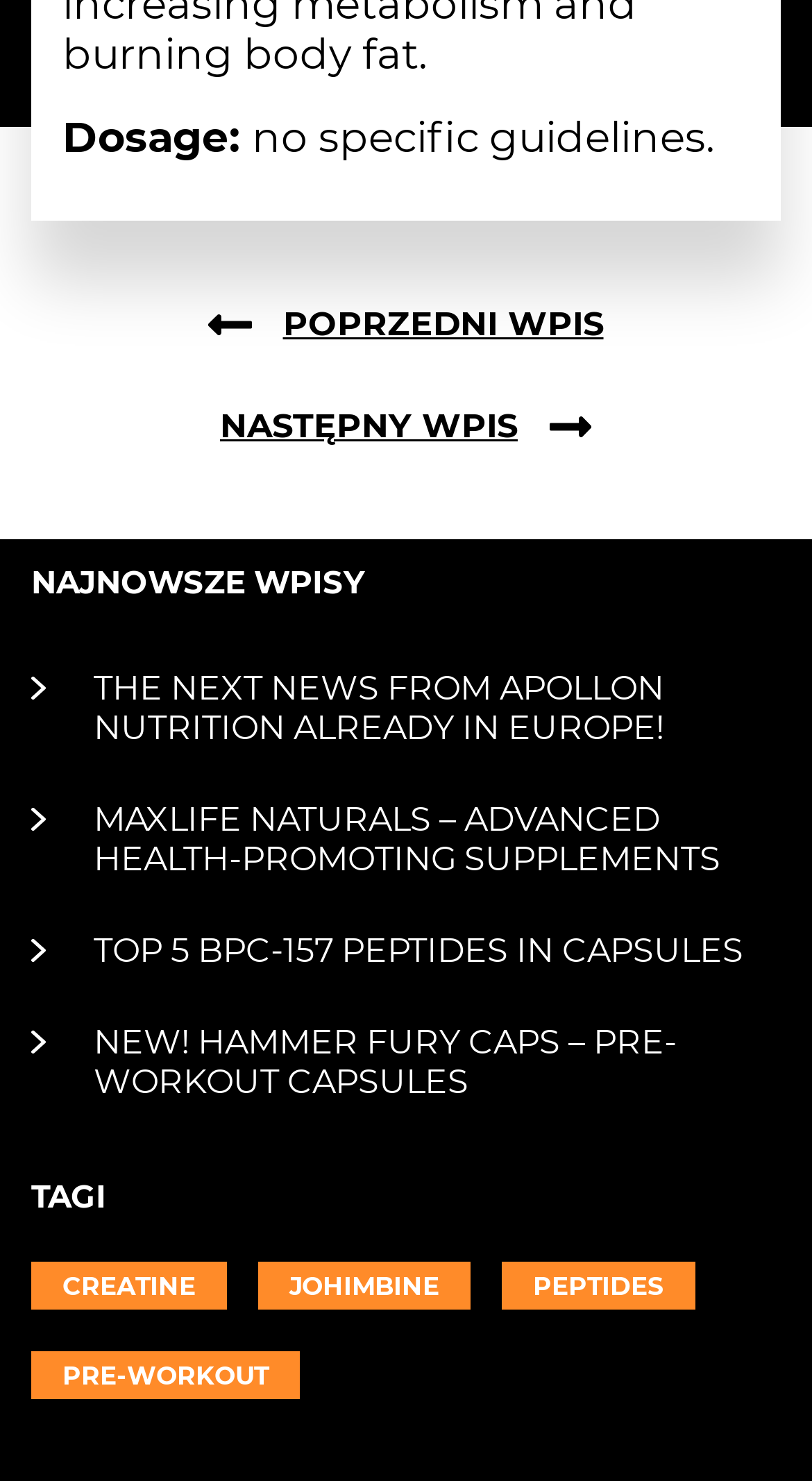Pinpoint the bounding box coordinates of the element that must be clicked to accomplish the following instruction: "go to next post". The coordinates should be in the format of four float numbers between 0 and 1, i.e., [left, top, right, bottom].

[0.271, 0.274, 0.729, 0.301]